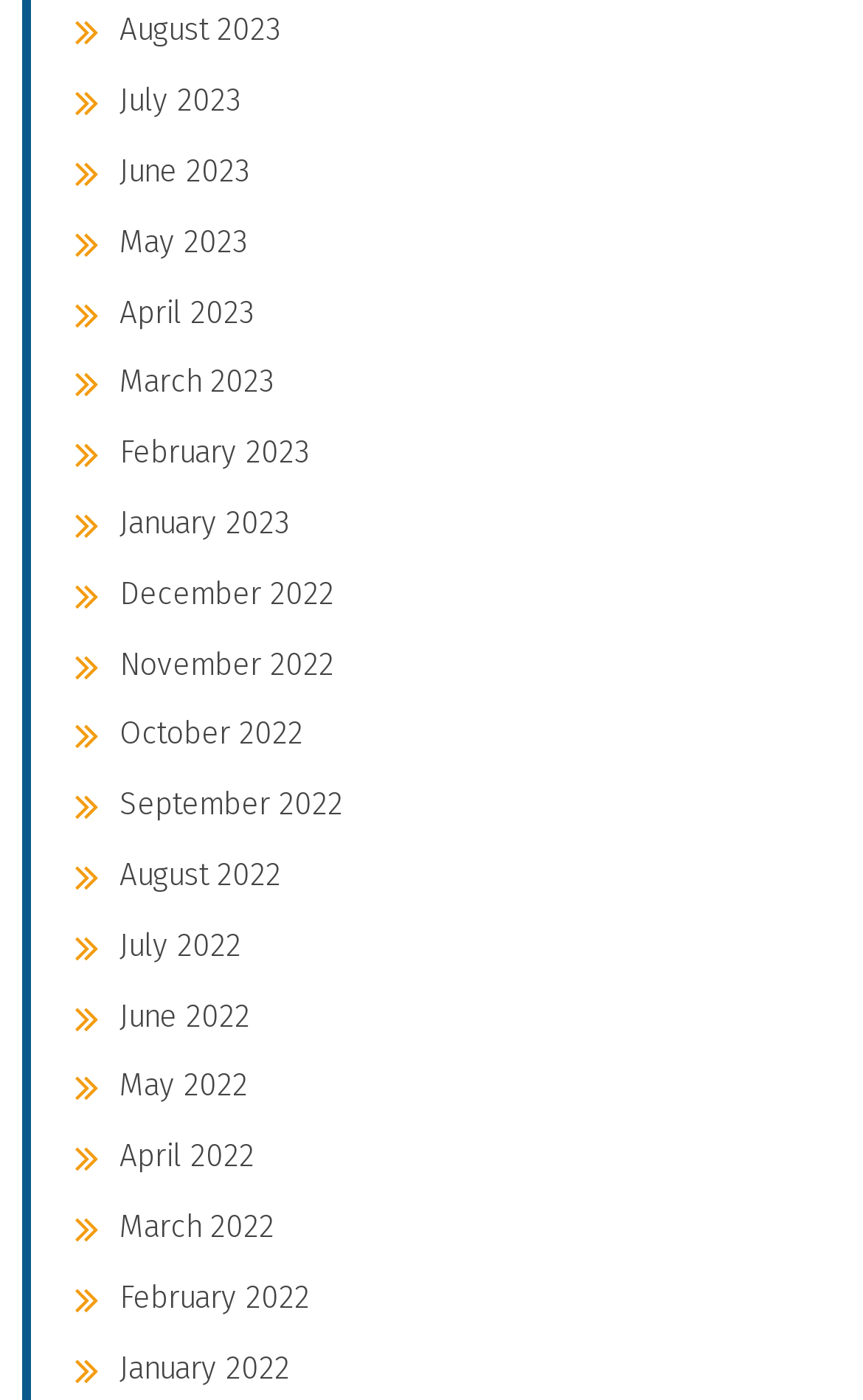Can you specify the bounding box coordinates for the region that should be clicked to fulfill this instruction: "access June 2023".

[0.138, 0.109, 0.29, 0.136]